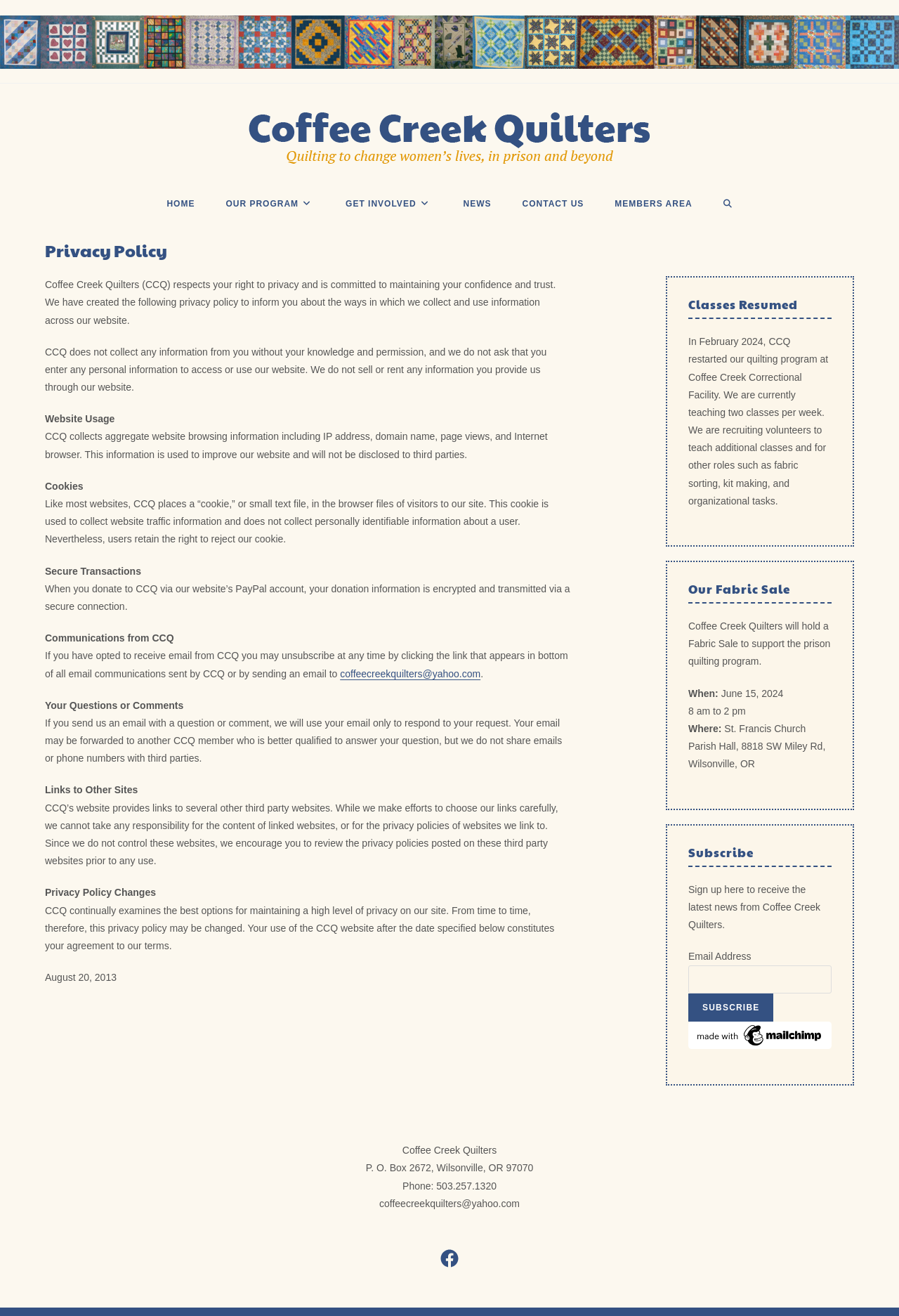What is the purpose of the cookie used by CCQ?
Examine the webpage screenshot and provide an in-depth answer to the question.

According to the privacy policy, CCQ places a 'cookie' or small text file in the browser files of visitors to their site, which is used to collect website traffic information and does not collect personally identifiable information about a user.